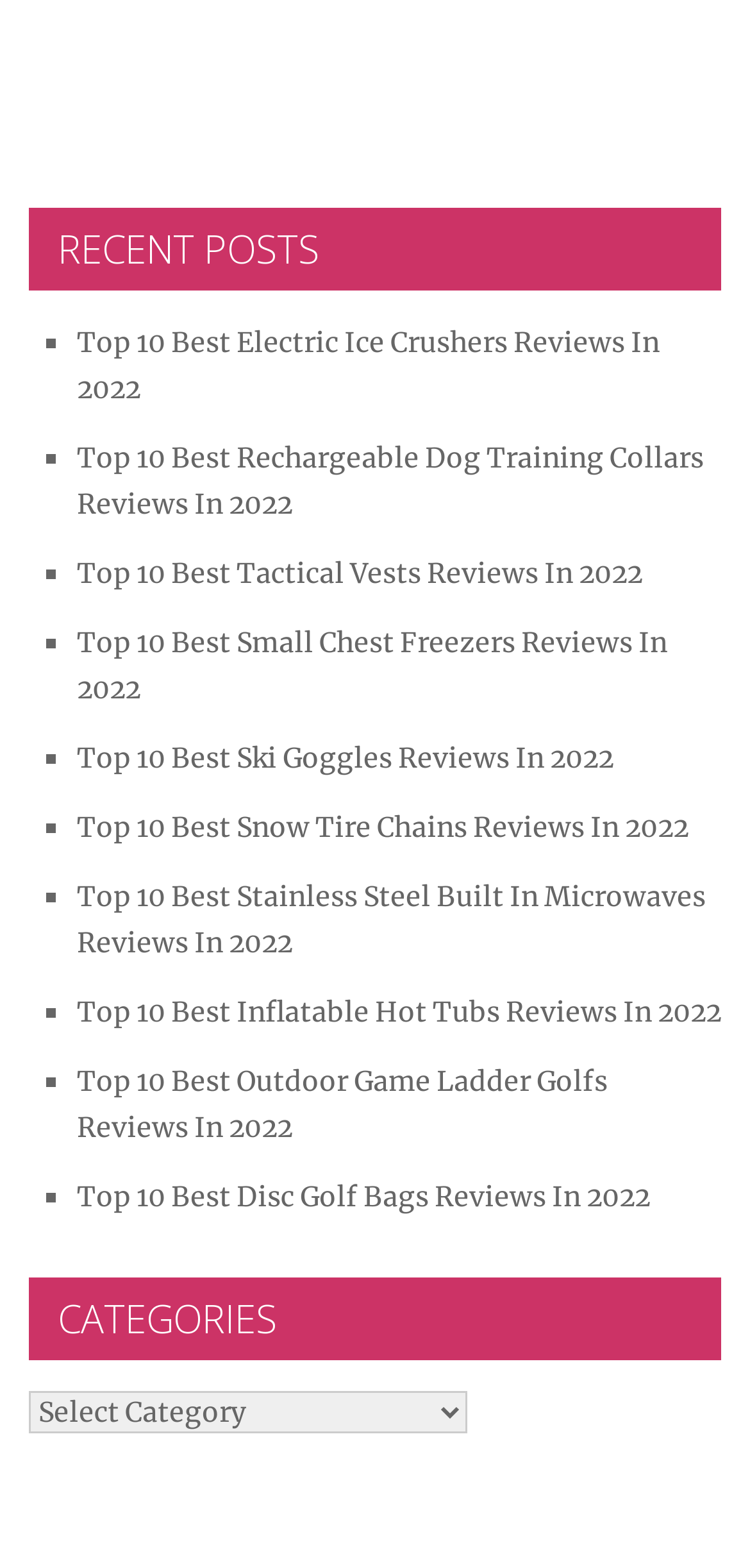Please answer the following question as detailed as possible based on the image: 
How many posts are listed on the webpage?

The webpage lists 10 posts, each with a title starting with 'Top 10 Best' and followed by a specific product category, such as electric ice crushers, rechargeable dog training collars, etc.